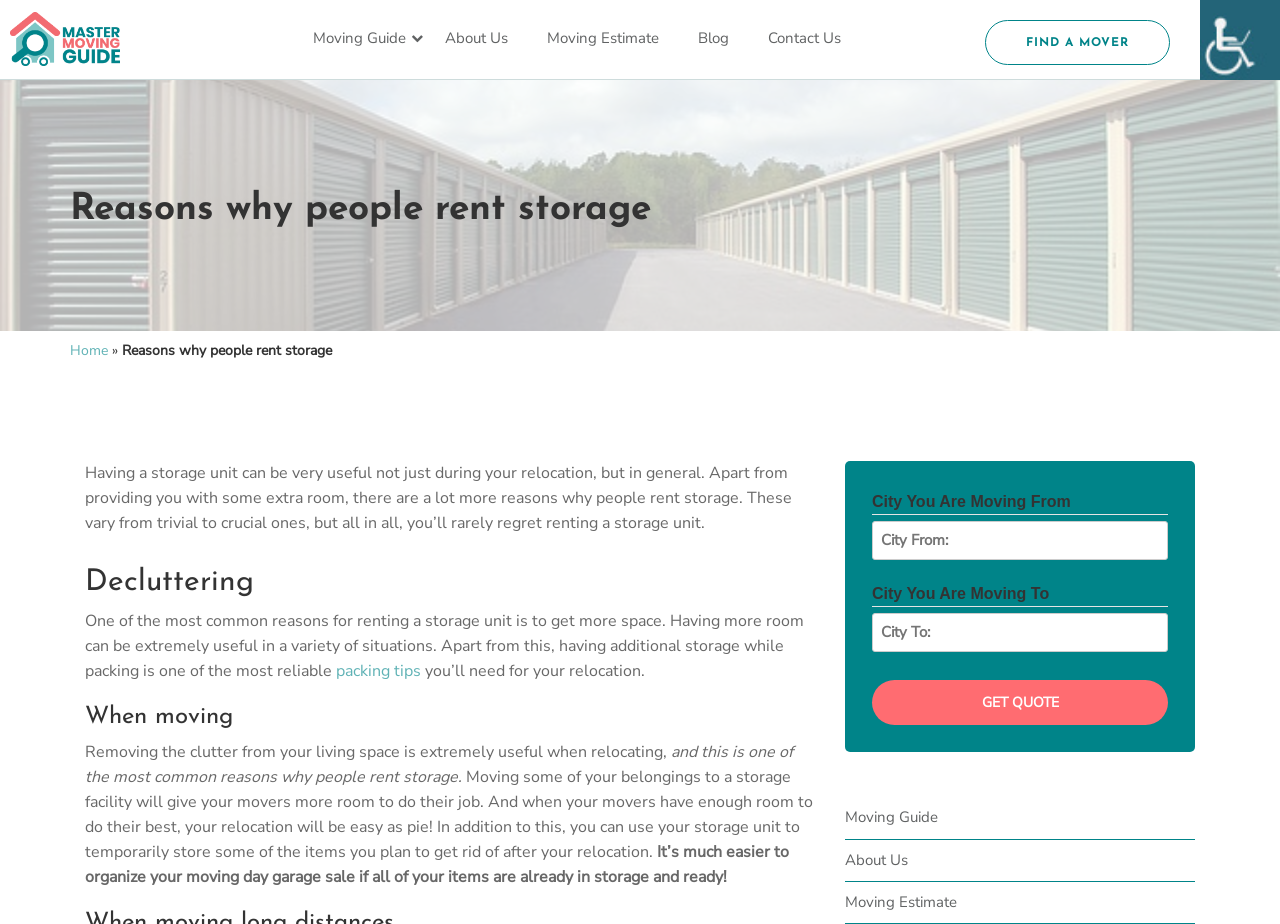Identify the bounding box coordinates of the section that should be clicked to achieve the task described: "Click on Archives".

None